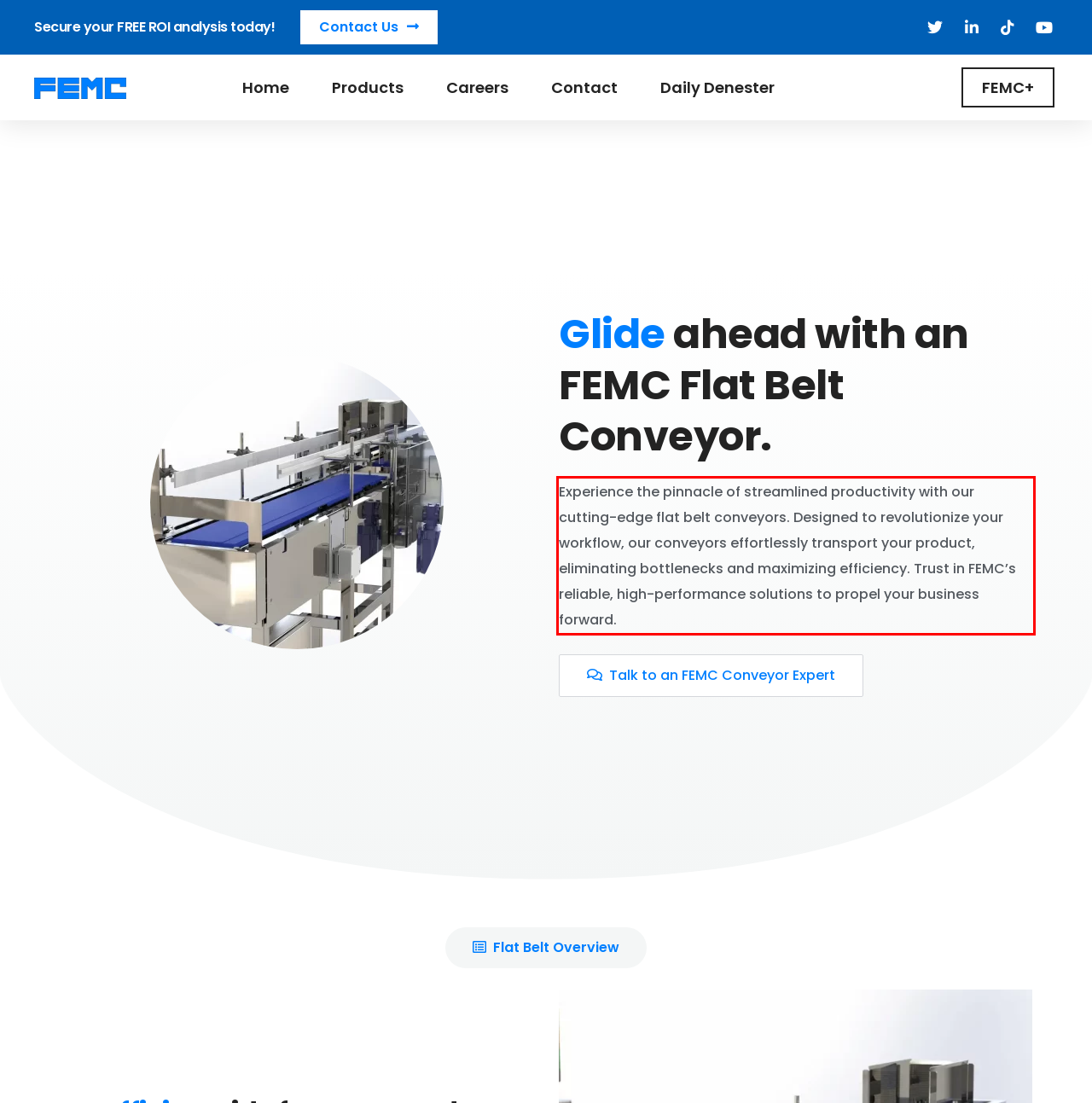You are presented with a webpage screenshot featuring a red bounding box. Perform OCR on the text inside the red bounding box and extract the content.

Experience the pinnacle of streamlined productivity with our cutting-edge flat belt conveyors. Designed to revolutionize your workflow, our conveyors effortlessly transport your product, eliminating bottlenecks and maximizing efficiency. Trust in FEMC’s reliable, high-performance solutions to propel your business forward.